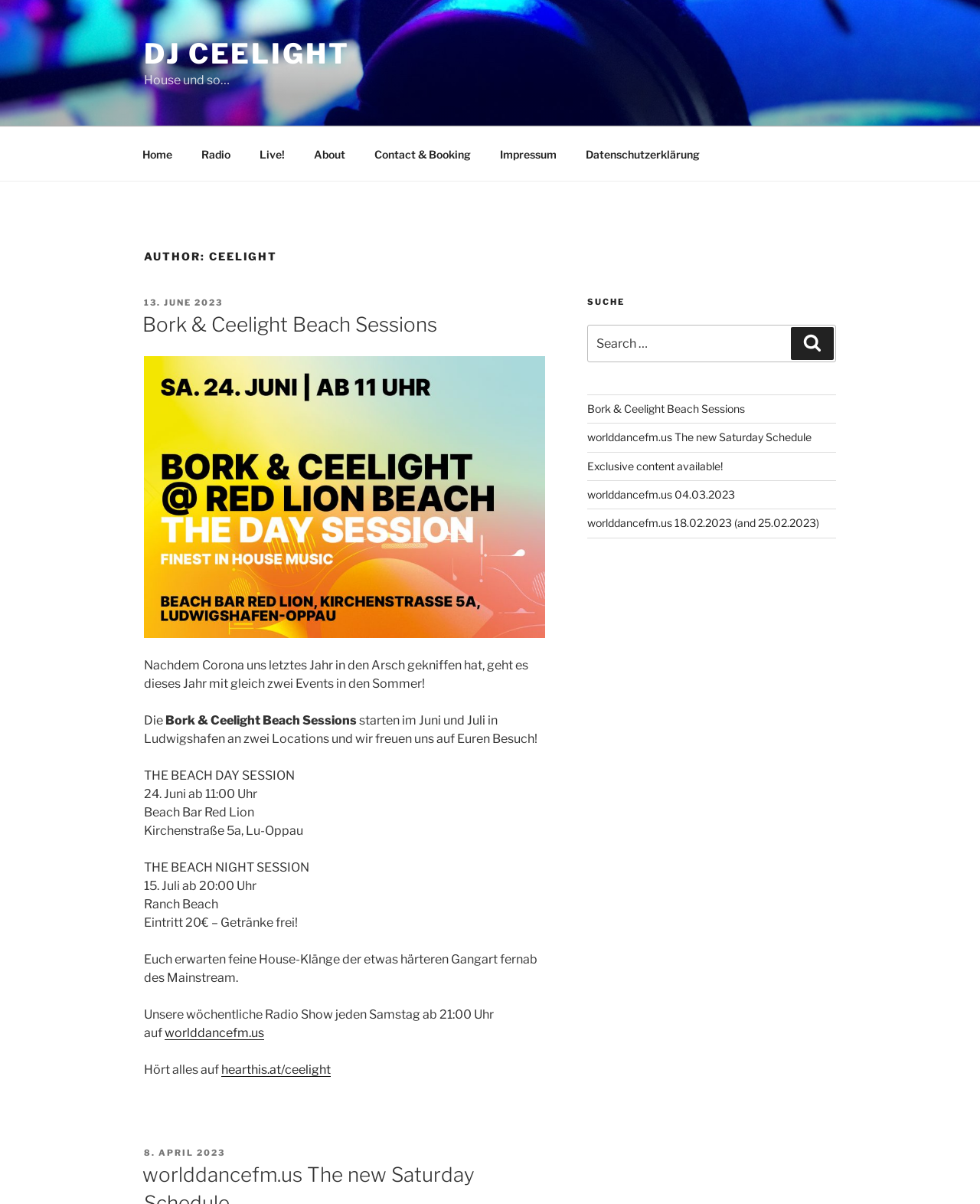Pinpoint the bounding box coordinates for the area that should be clicked to perform the following instruction: "View open houses".

None